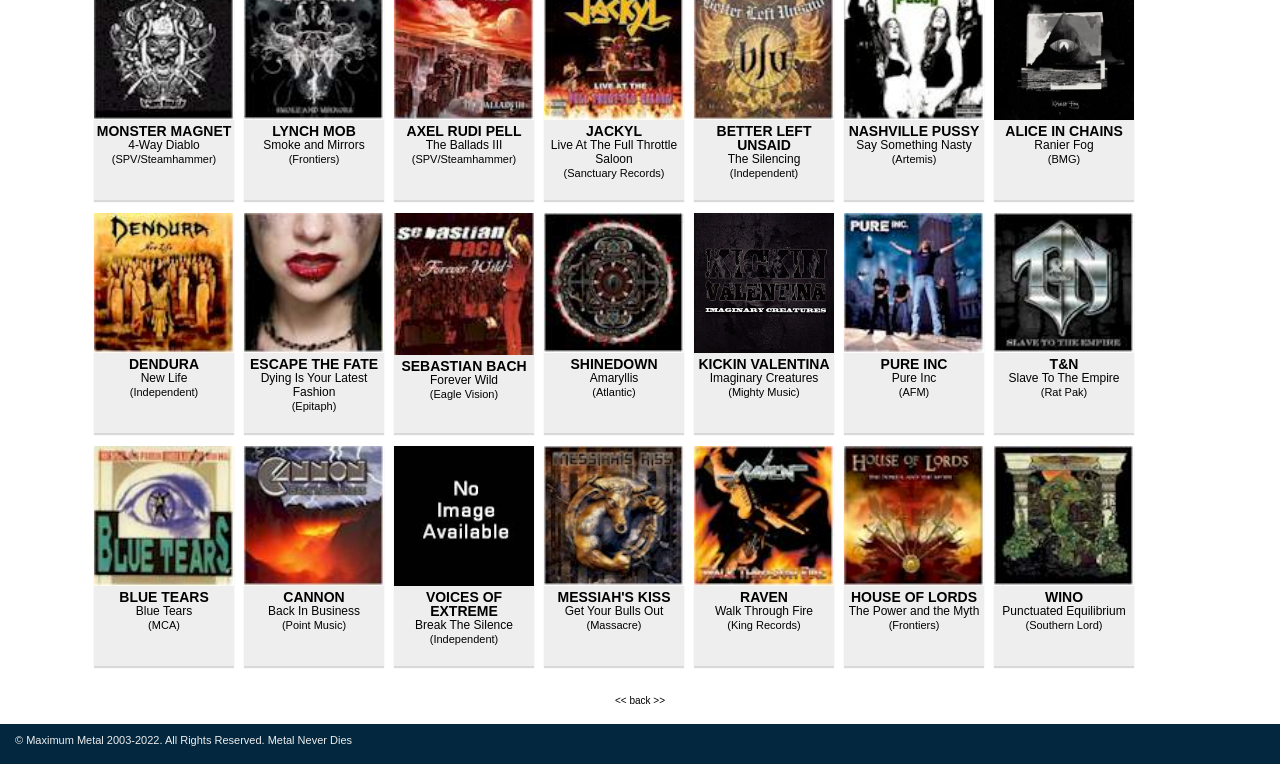Locate the bounding box coordinates of the element that should be clicked to execute the following instruction: "Explore ALICE IN CHAINS' discography".

[0.785, 0.159, 0.877, 0.18]